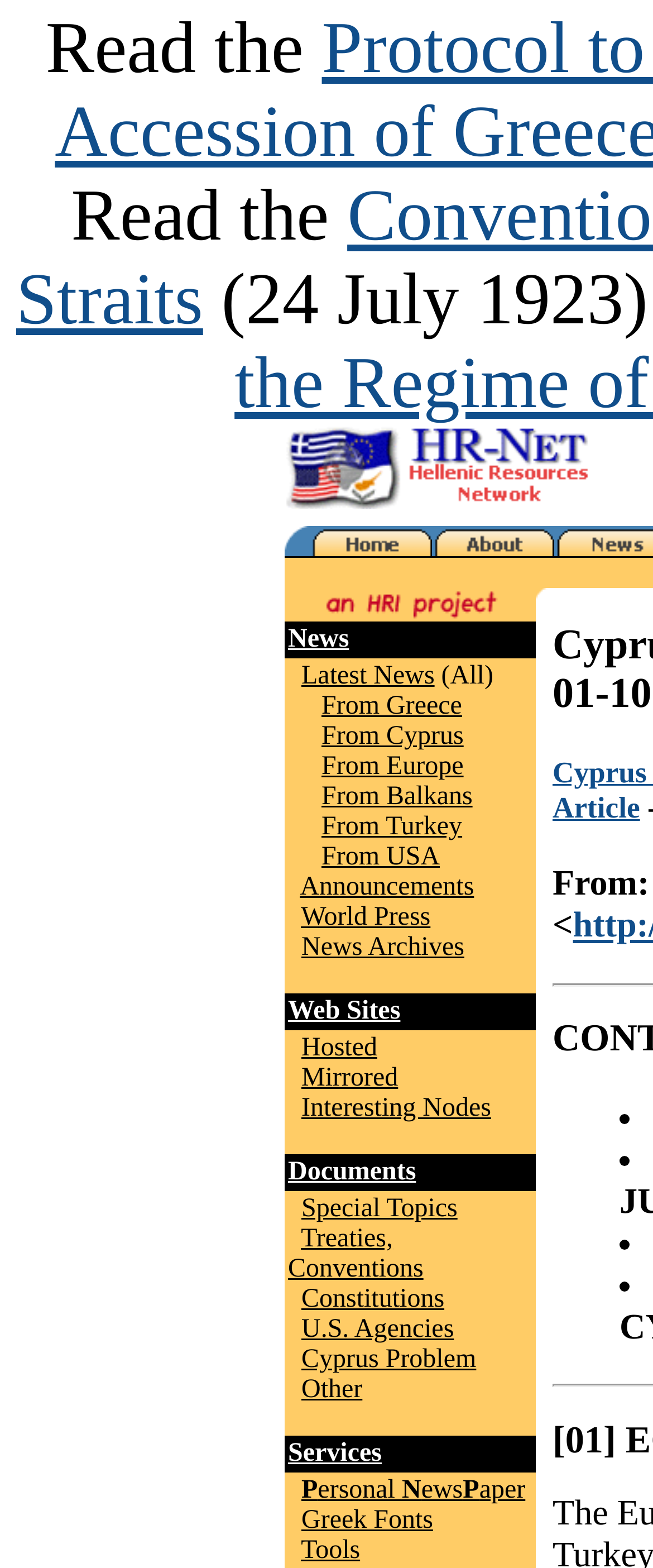What is the last option in the Web Sites category?
Analyze the image and provide a thorough answer to the question.

The last option in the Web Sites category can be found in the table row with the text 'Hosted Mirrored Interesting Nodes'. The last option is 'Interesting Nodes' which is a link.